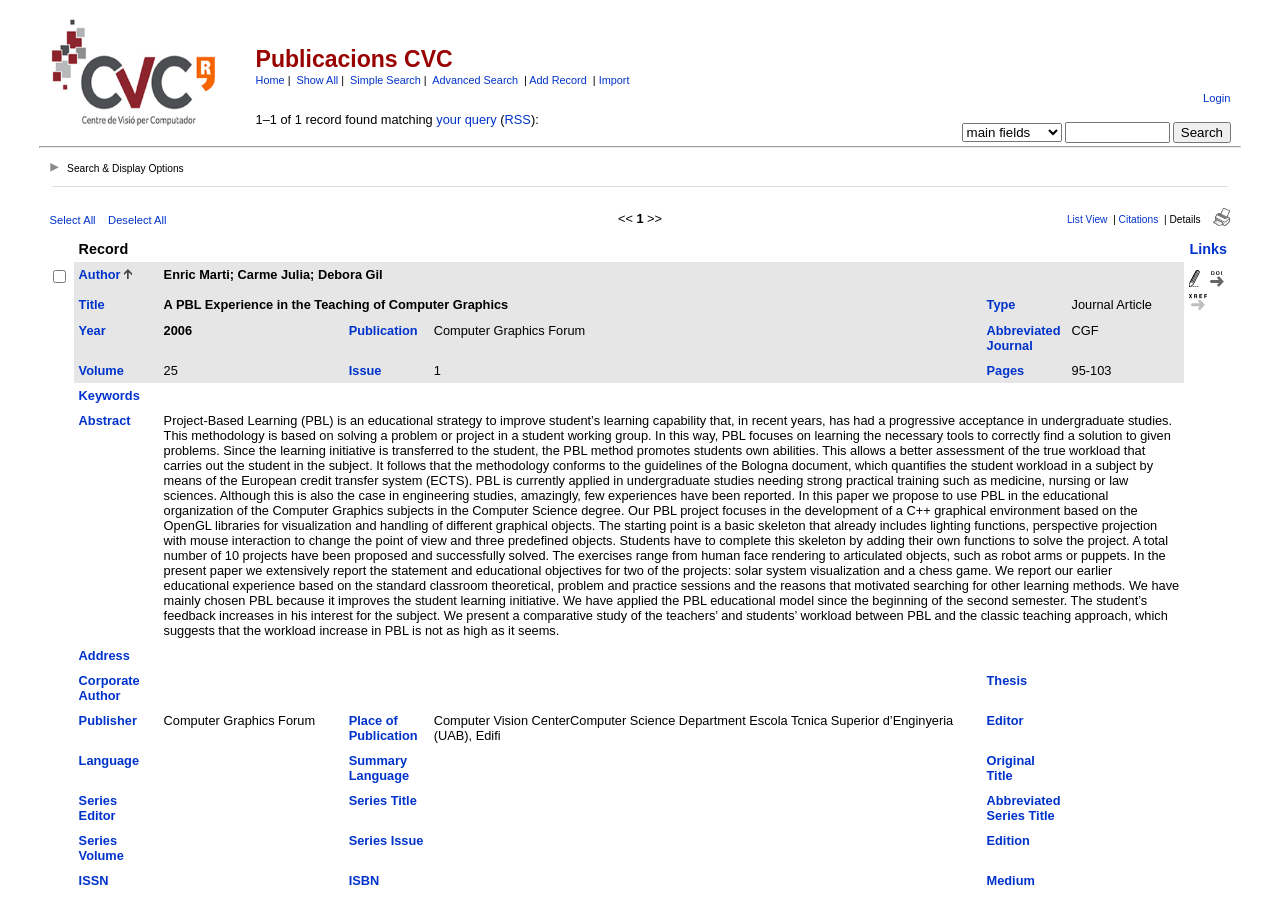Provide a brief response to the question using a single word or phrase: 
Who are the authors of the article?

Enric Marti; Carme Julia; Debora Gil